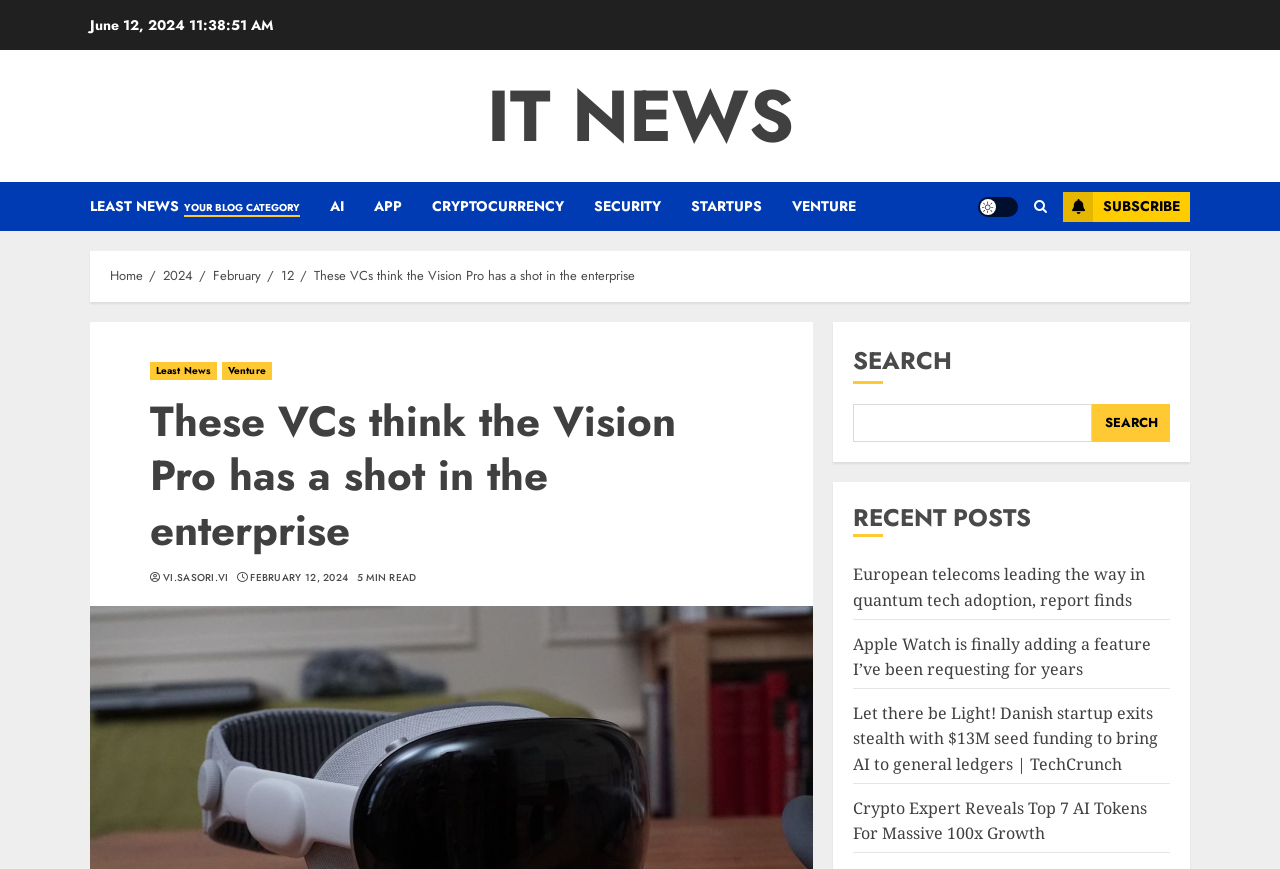What is the date of the article?
Using the information from the image, give a concise answer in one word or a short phrase.

June 12, 2024